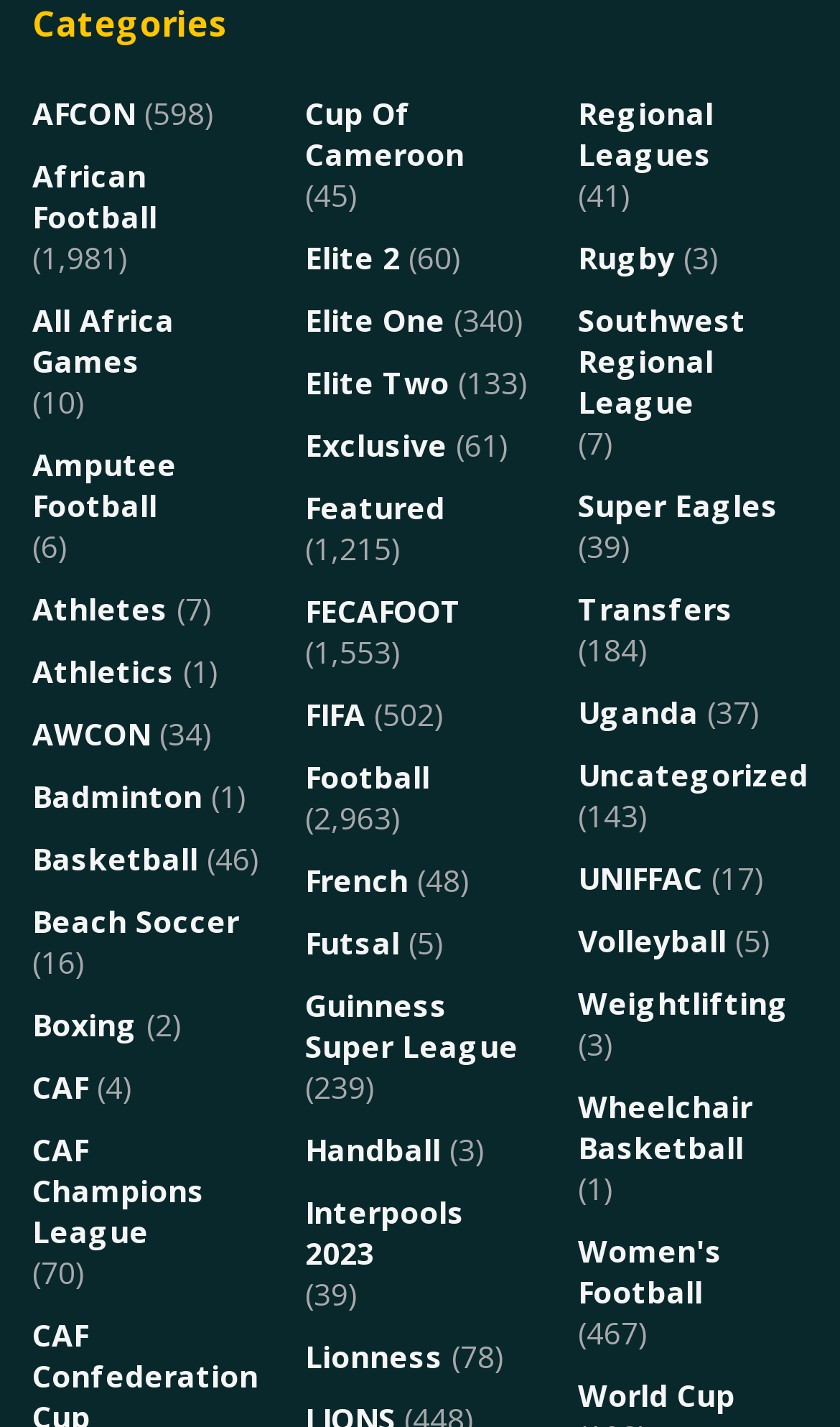Highlight the bounding box coordinates of the element you need to click to perform the following instruction: "View All Africa Games."

[0.038, 0.209, 0.312, 0.267]